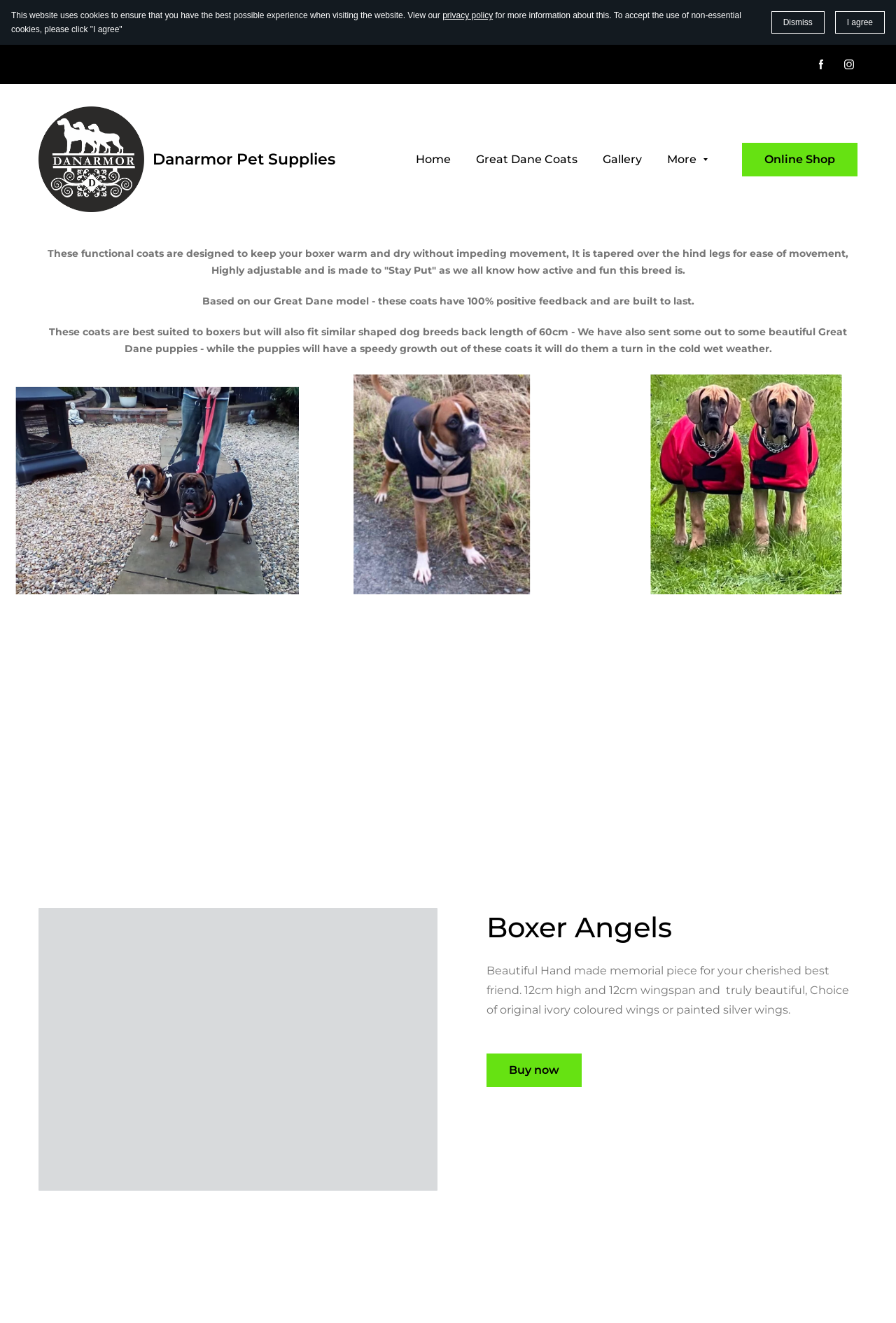Determine the bounding box coordinates of the area to click in order to meet this instruction: "Buy the 'Boxer Angels' memorial piece".

[0.543, 0.796, 0.649, 0.822]